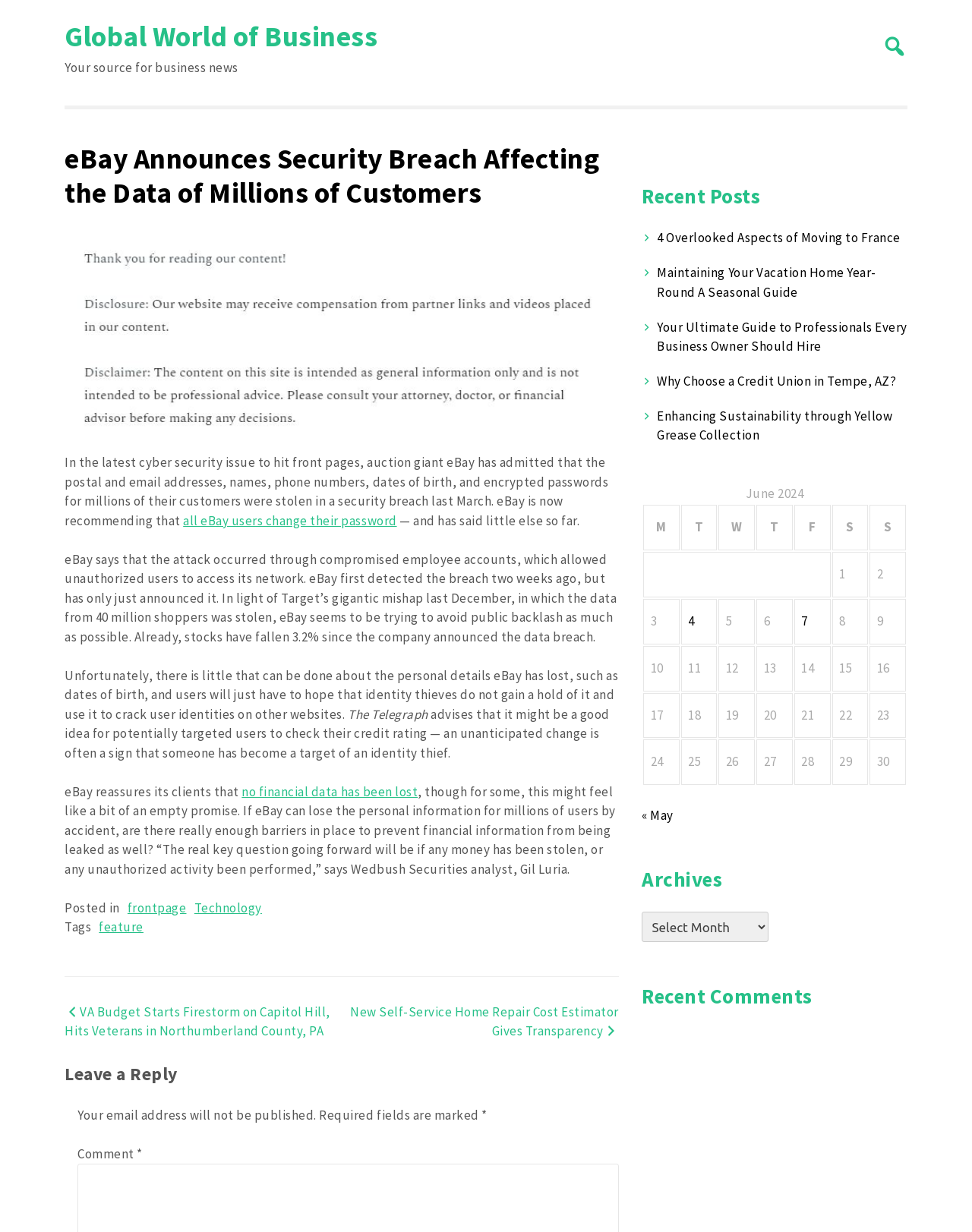Please answer the following question as detailed as possible based on the image: 
What is the category of the article?

The article is categorized under 'Technology', as indicated by the link 'Technology' in the footer section of the webpage.